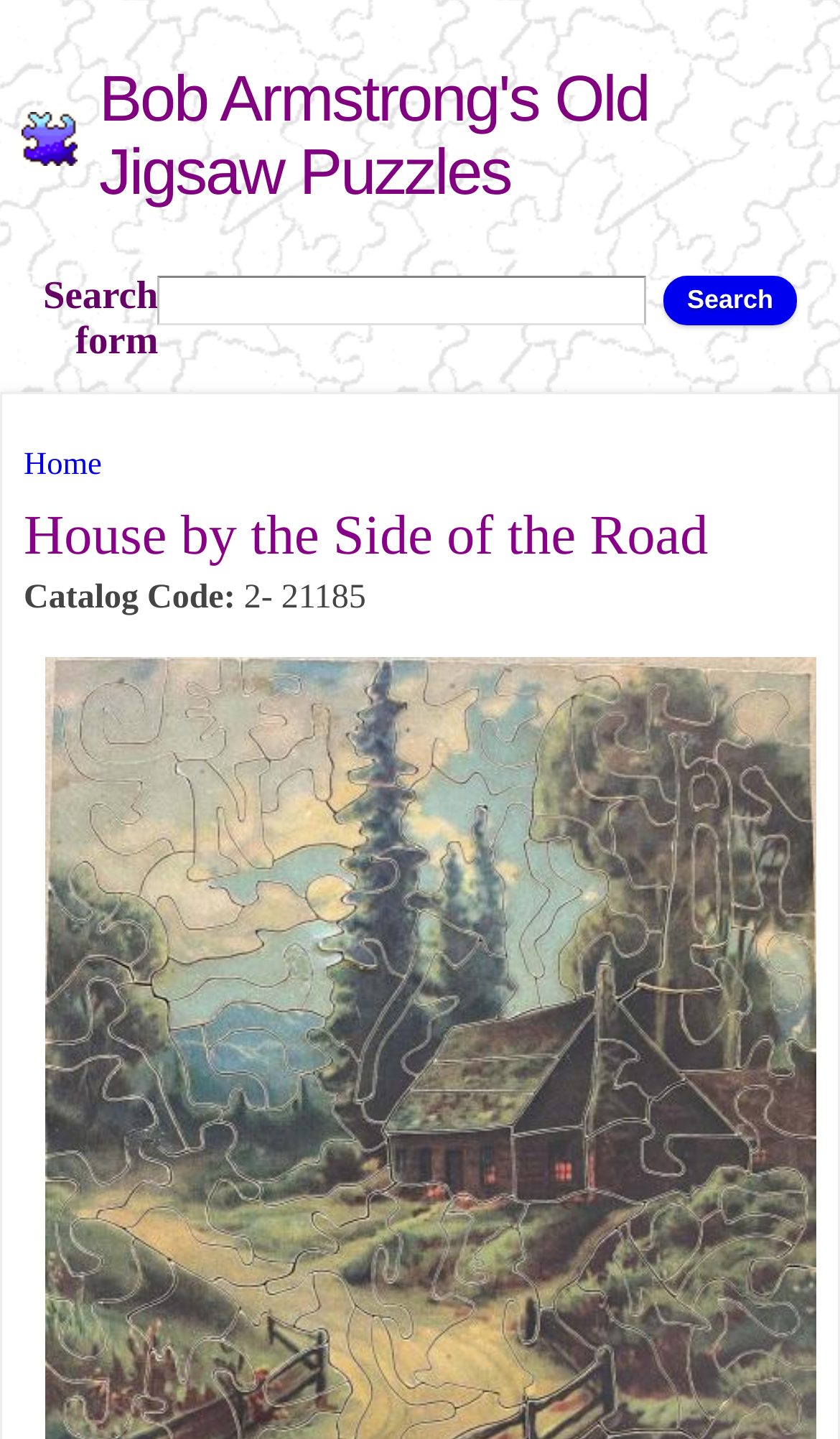Generate the text content of the main headline of the webpage.

House by the Side of the Road